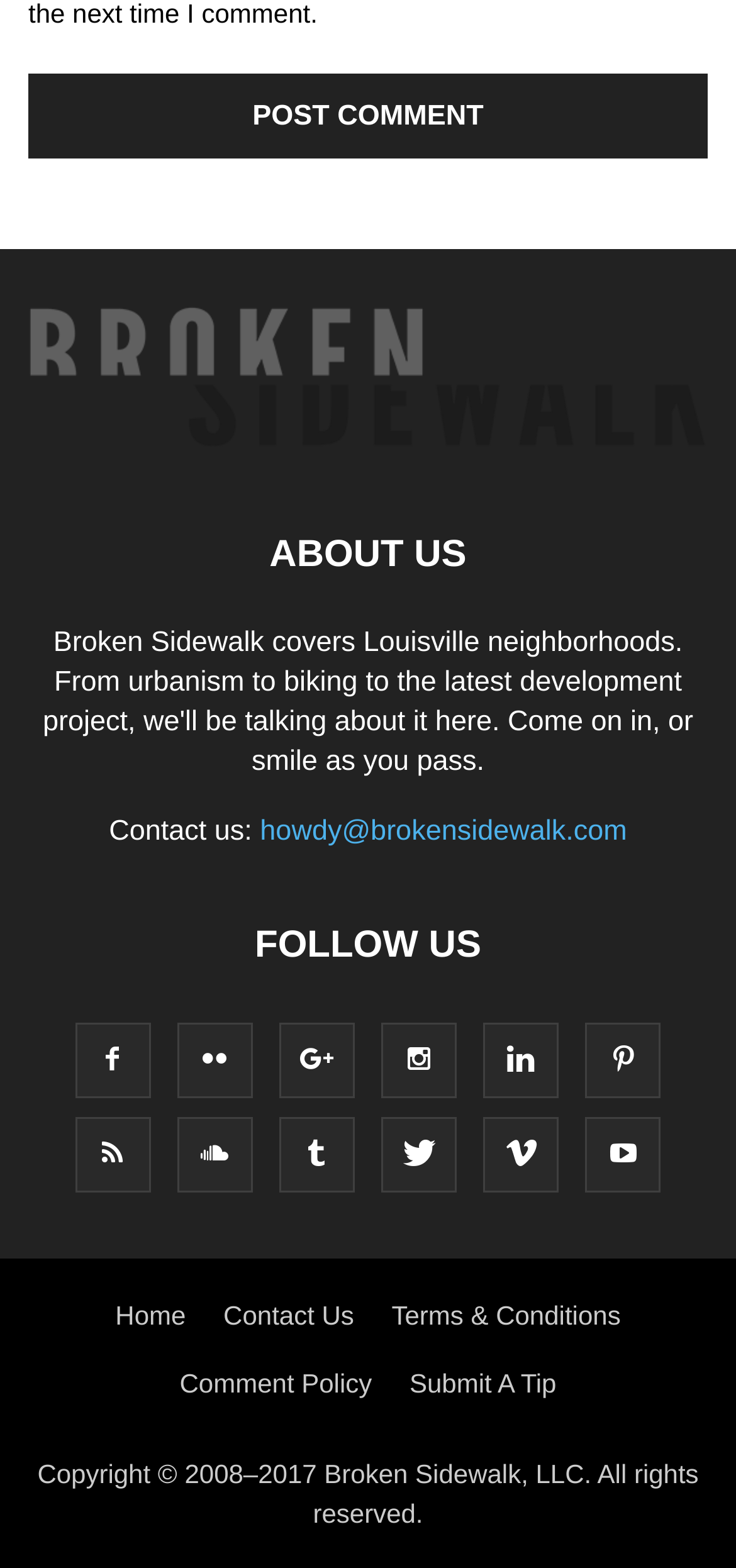Show the bounding box coordinates for the element that needs to be clicked to execute the following instruction: "visit Broken Sidewalk". Provide the coordinates in the form of four float numbers between 0 and 1, i.e., [left, top, right, bottom].

[0.038, 0.27, 0.962, 0.291]